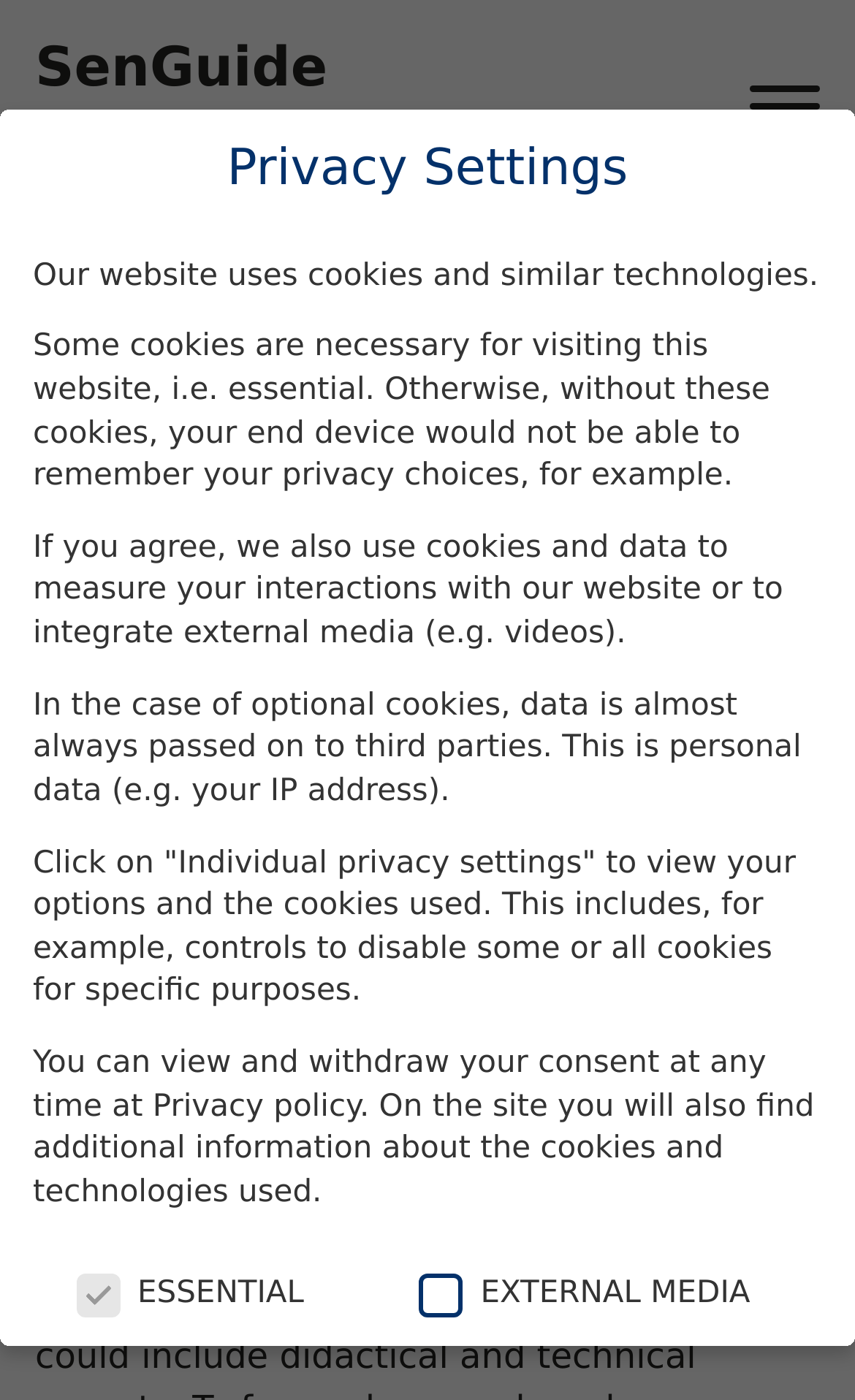What happens to data from optional cookies?
Please give a detailed and elaborate answer to the question based on the image.

The static text explains that in the case of optional cookies, data is almost always passed on to third parties, and this data includes personal information such as the user's IP address.